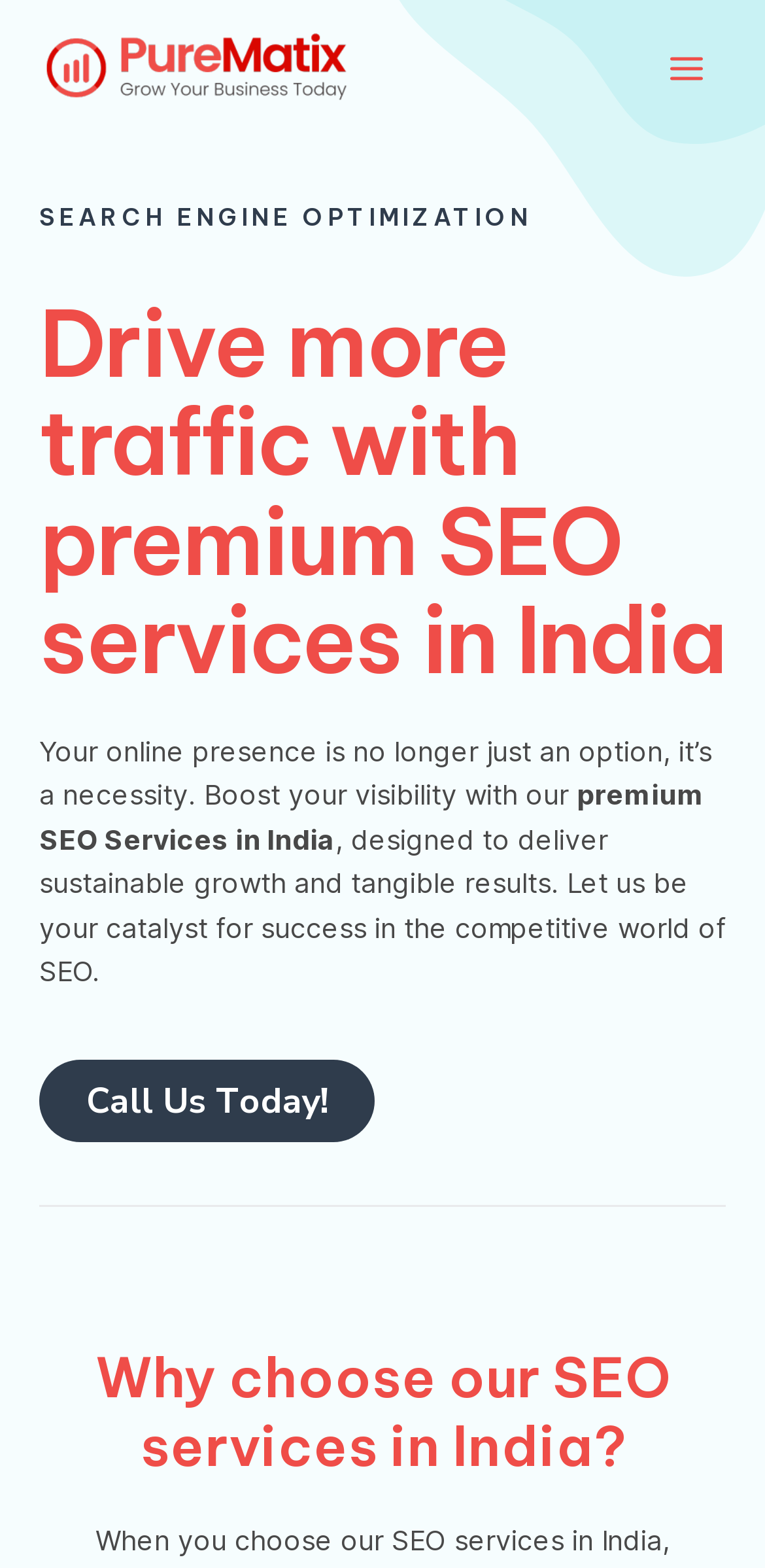Please give a succinct answer to the question in one word or phrase:
What is the name of the company offering SEO services?

PureMatix Media